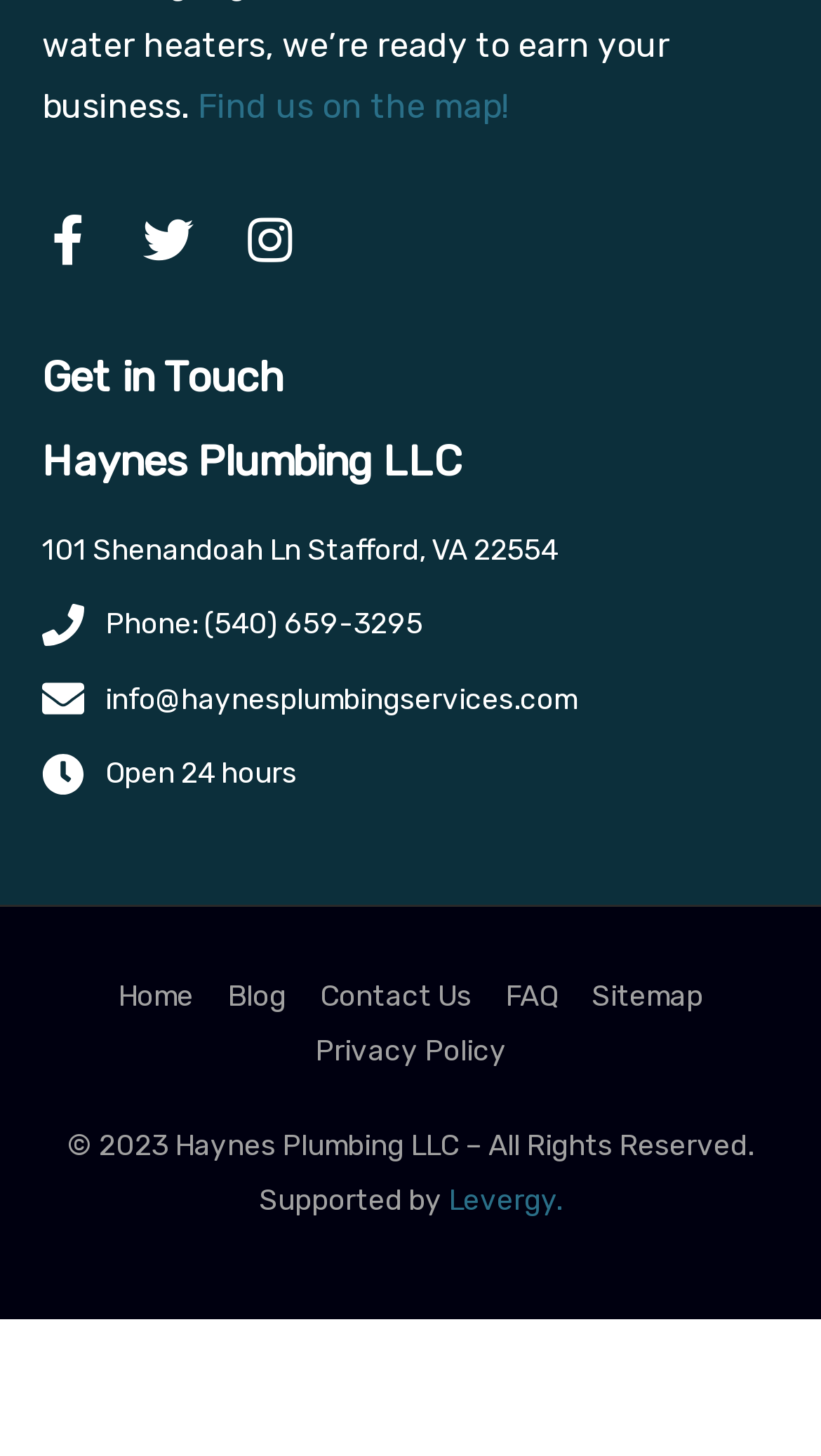Determine the bounding box coordinates of the clickable region to execute the instruction: "Find us on the map!". The coordinates should be four float numbers between 0 and 1, denoted as [left, top, right, bottom].

[0.241, 0.06, 0.621, 0.087]